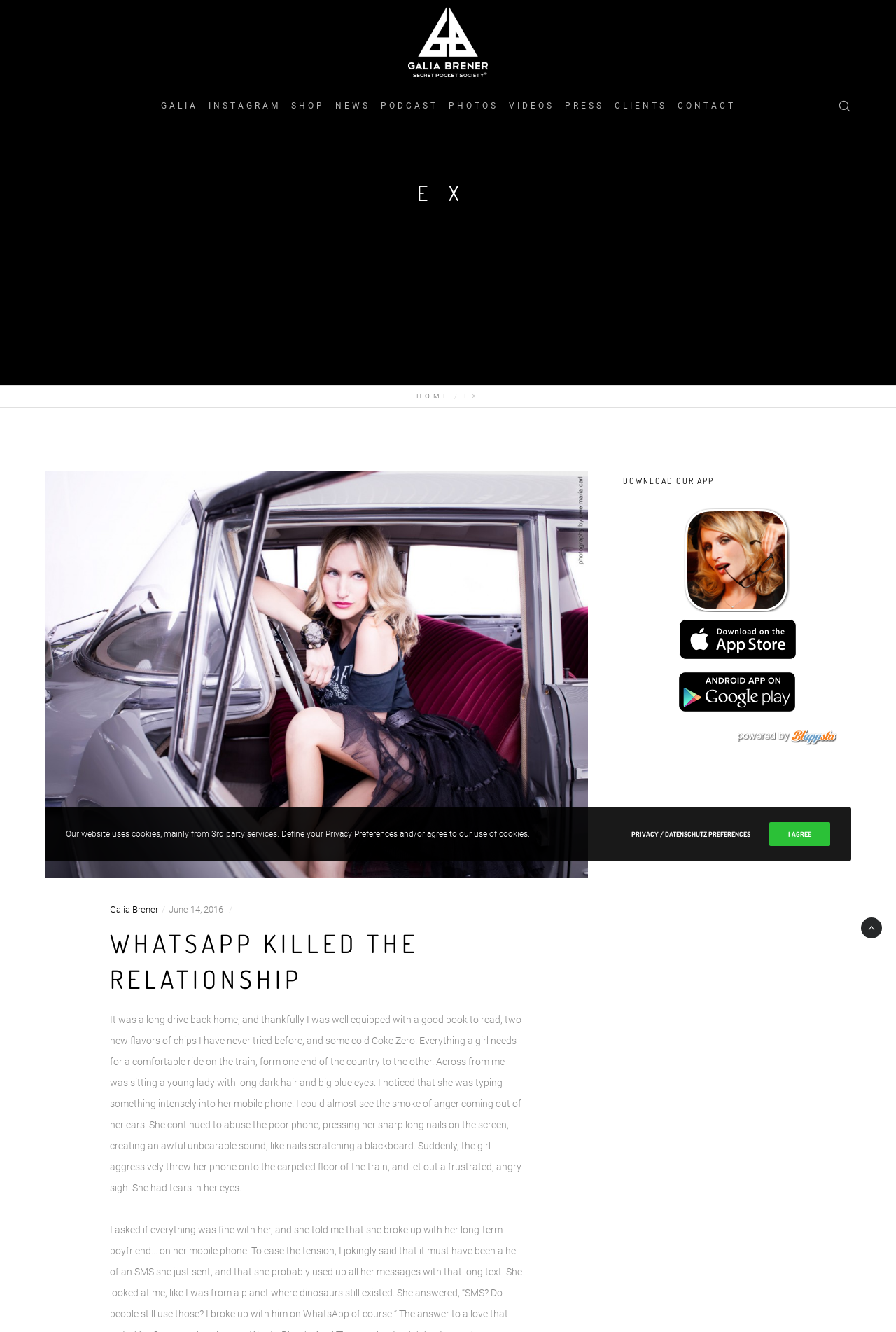Find the bounding box coordinates of the element to click in order to complete this instruction: "Click on Galia Brener's profile link". The bounding box coordinates must be four float numbers between 0 and 1, denoted as [left, top, right, bottom].

[0.455, 0.032, 0.545, 0.084]